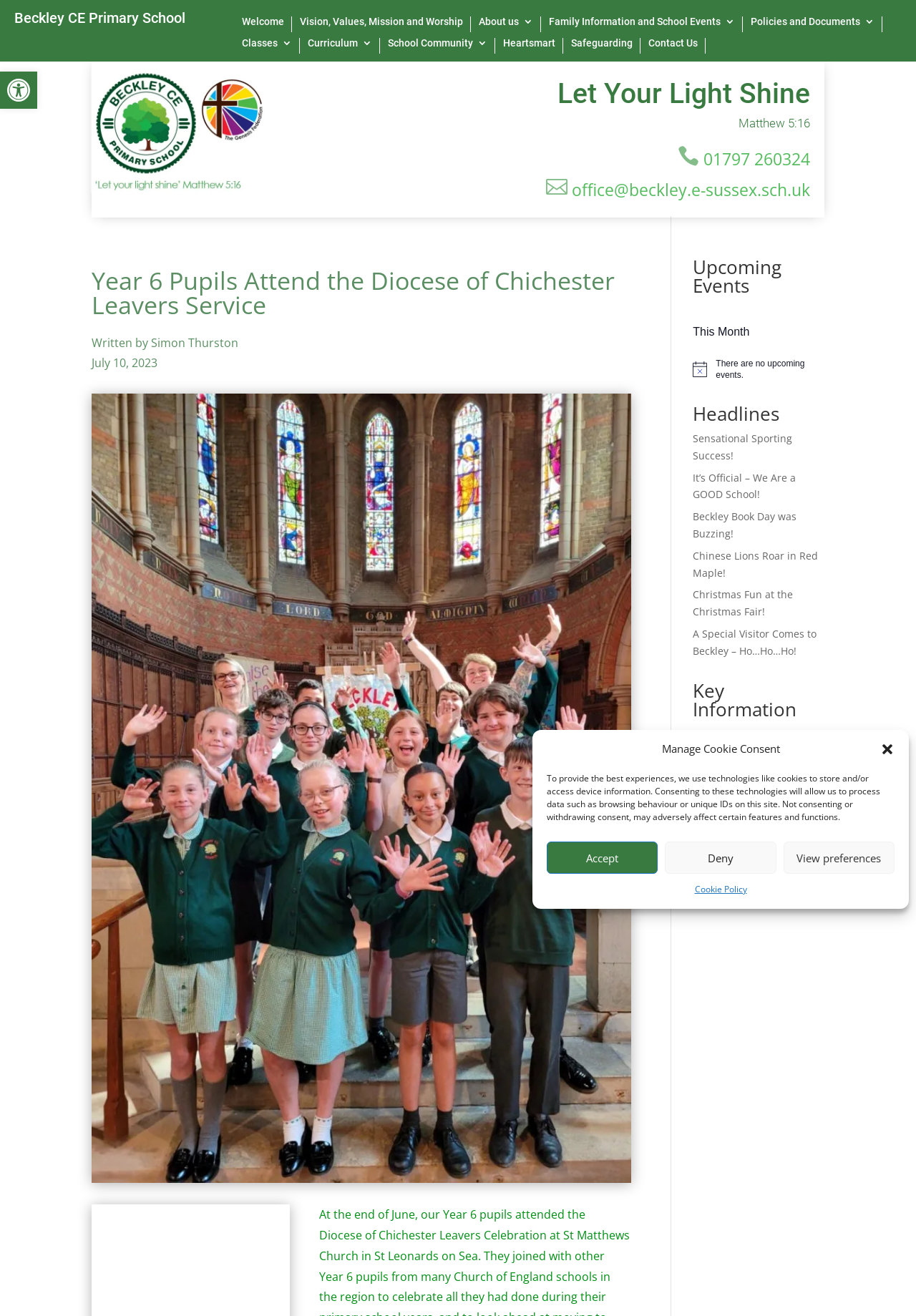Based on the element description About us, identify the bounding box coordinates for the UI element. The coordinates should be in the format (top-left x, top-left y, bottom-right x, bottom-right y) and within the 0 to 1 range.

[0.522, 0.013, 0.582, 0.024]